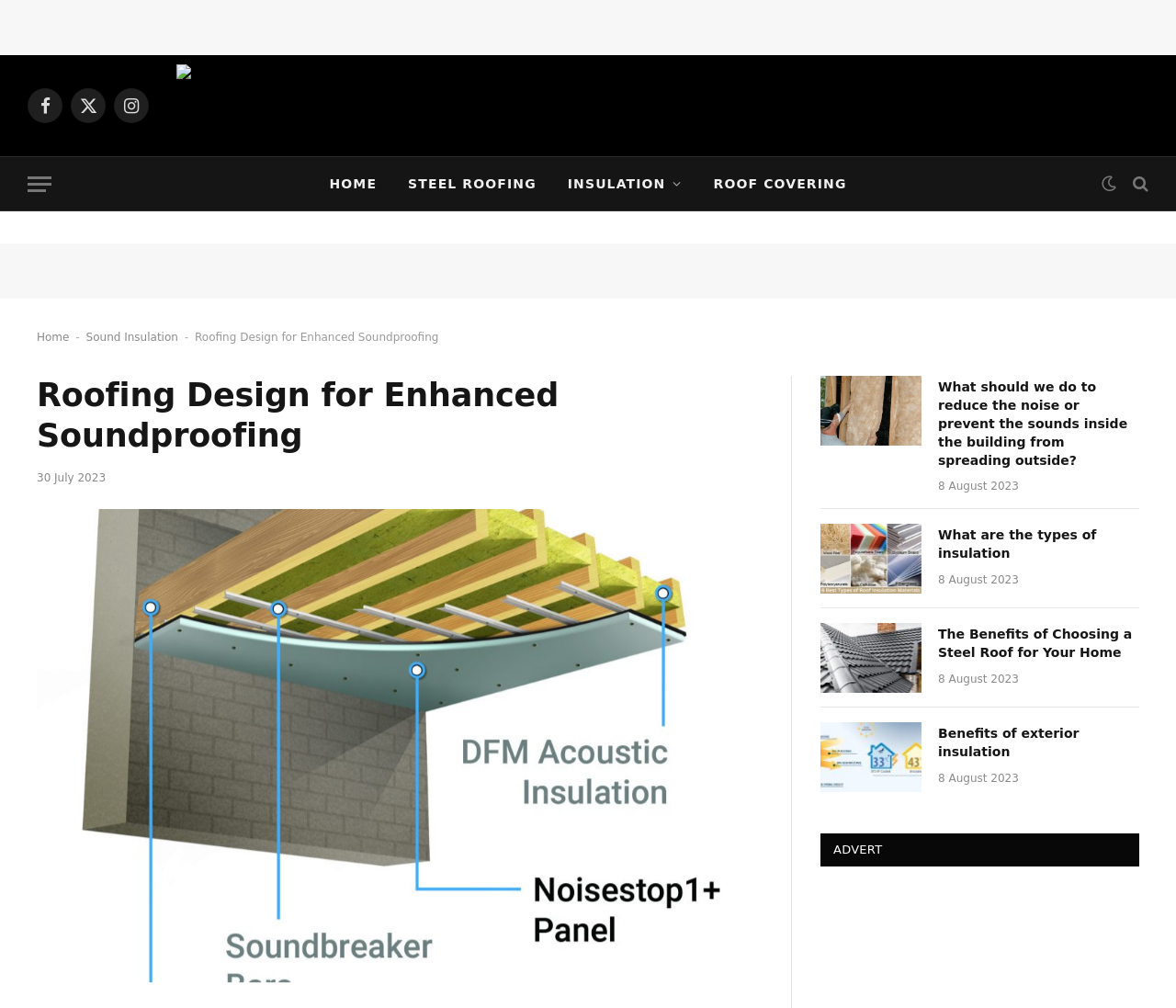Can you show the bounding box coordinates of the region to click on to complete the task described in the instruction: "Read the article about sound insulation"?

[0.073, 0.328, 0.151, 0.341]